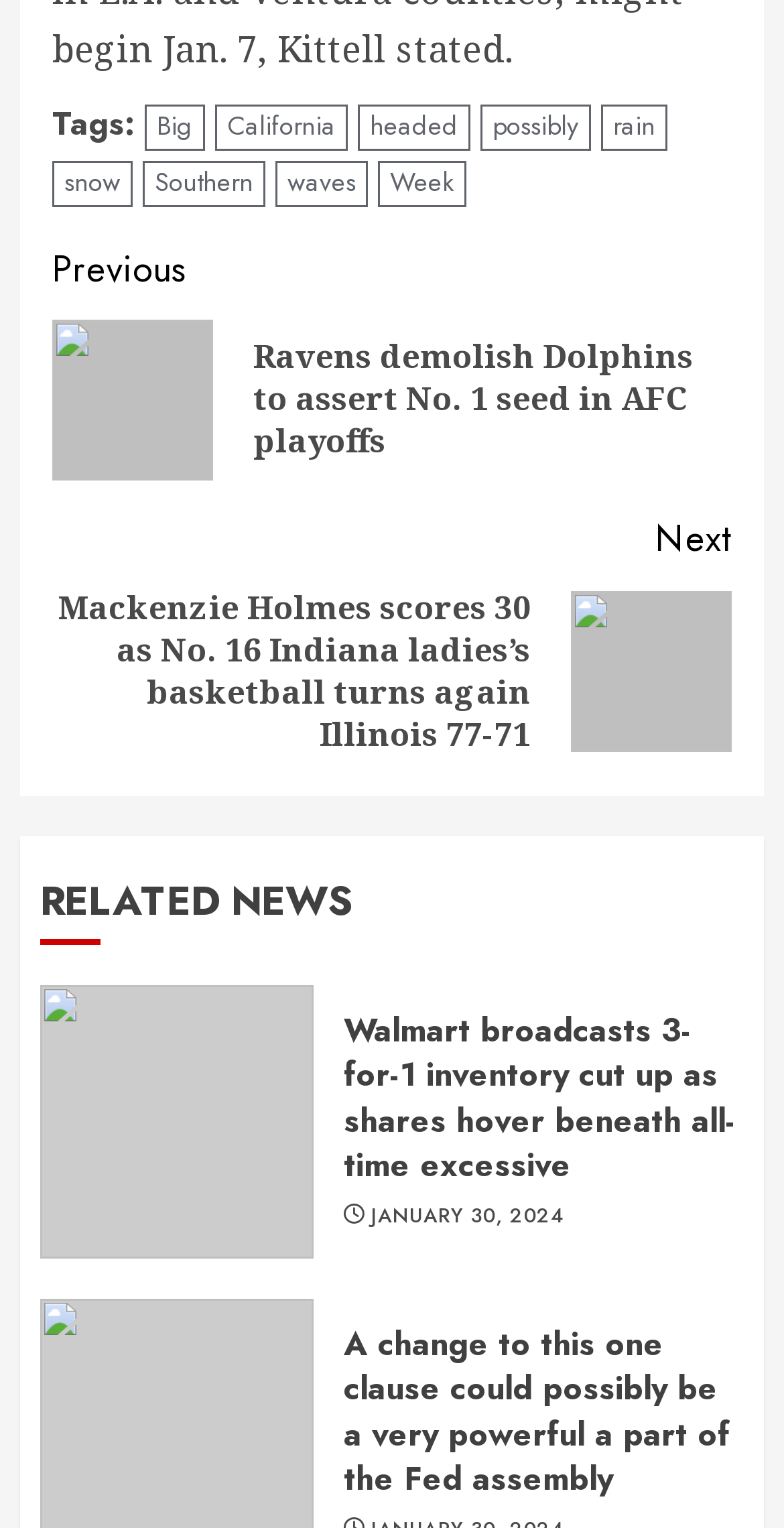Predict the bounding box for the UI component with the following description: "snow".

[0.067, 0.105, 0.169, 0.135]